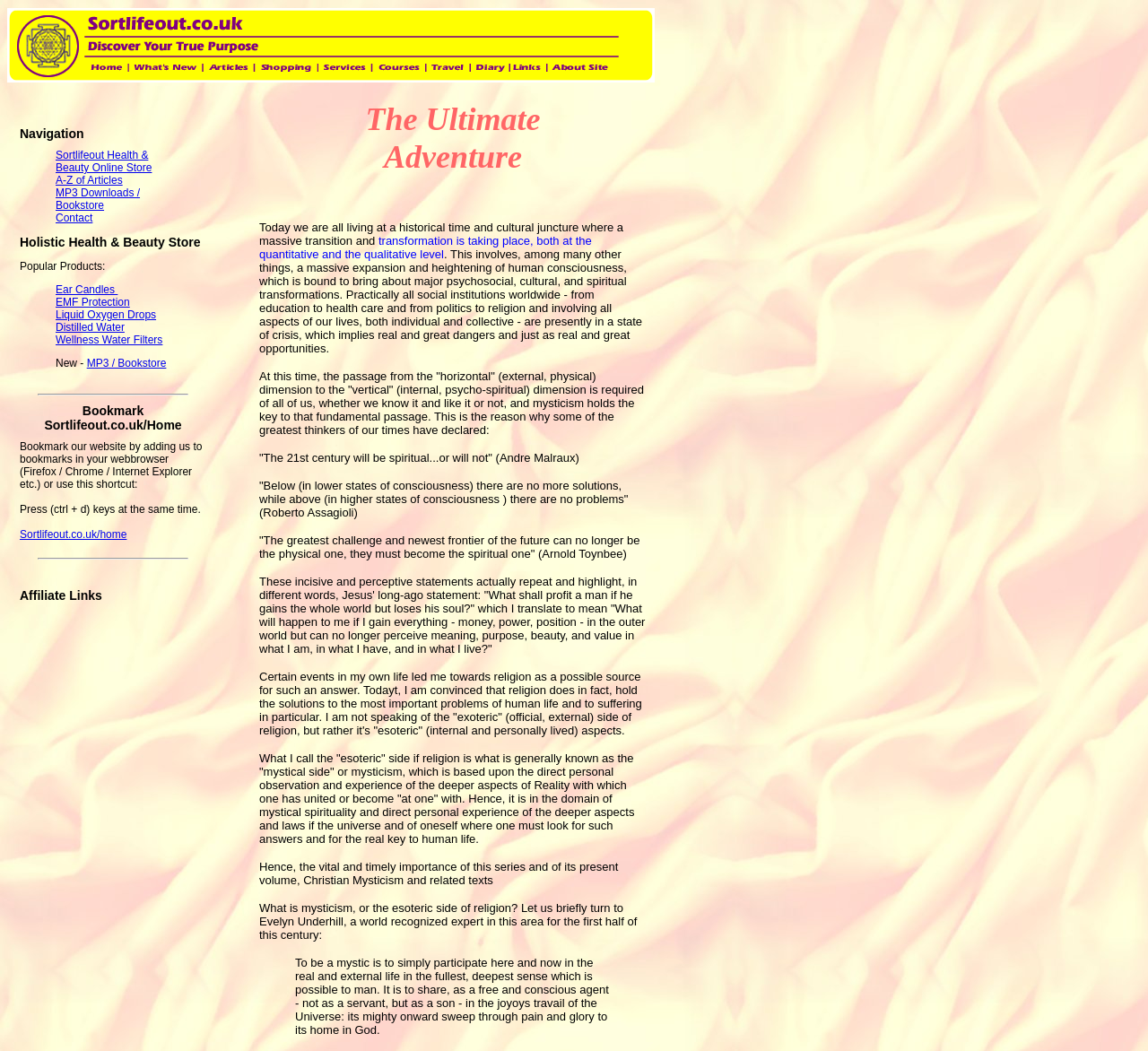Create a detailed summary of the webpage's content and design.

This webpage is a guide to conscious living, offering hundreds of tips, tools, and strategies for an improved lifestyle. The page is divided into several sections, with a prominent section at the top featuring a series of philosophical quotes and passages discussing the importance of spirituality and mysticism in today's world.

Below this section, there is a navigation menu with links to various parts of the website, including a health and beauty online store, articles, MP3 downloads, and a bookstore. Next to the navigation menu, there is a section highlighting popular products from the health and beauty store, including ear candles, EMF protection, and liquid oxygen drops.

Further down the page, there is a separator line, followed by a section with a bookmarking instruction, allowing users to add the website to their bookmarks. Below this, there is another separator line, followed by a section with affiliate links.

At the very top of the page, there is a thin horizontal layout table with multiple cells, each containing a small image. This table spans the entire width of the page and appears to be a decorative element.

Throughout the page, the text is organized in a clear and readable manner, with ample whitespace between sections and paragraphs. The overall design is simple and easy to navigate, with a focus on presenting the content in a clear and concise manner.